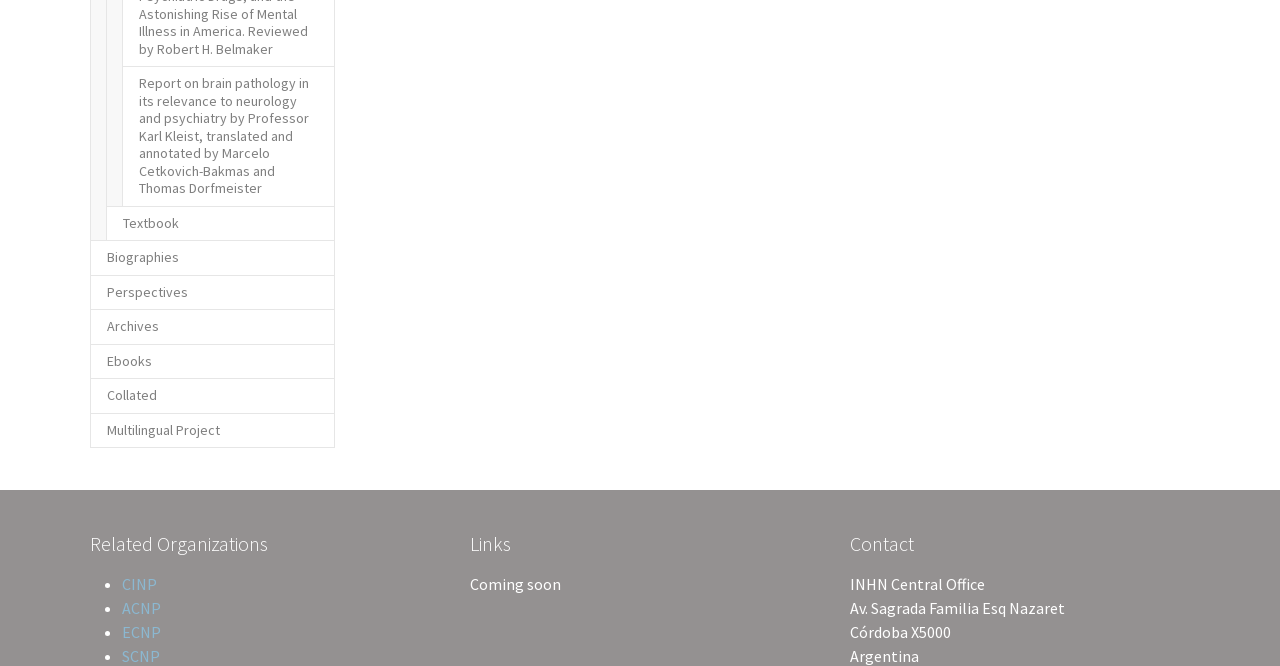Find the bounding box coordinates of the clickable area required to complete the following action: "Click on the link to view the report on brain pathology".

[0.095, 0.099, 0.262, 0.31]